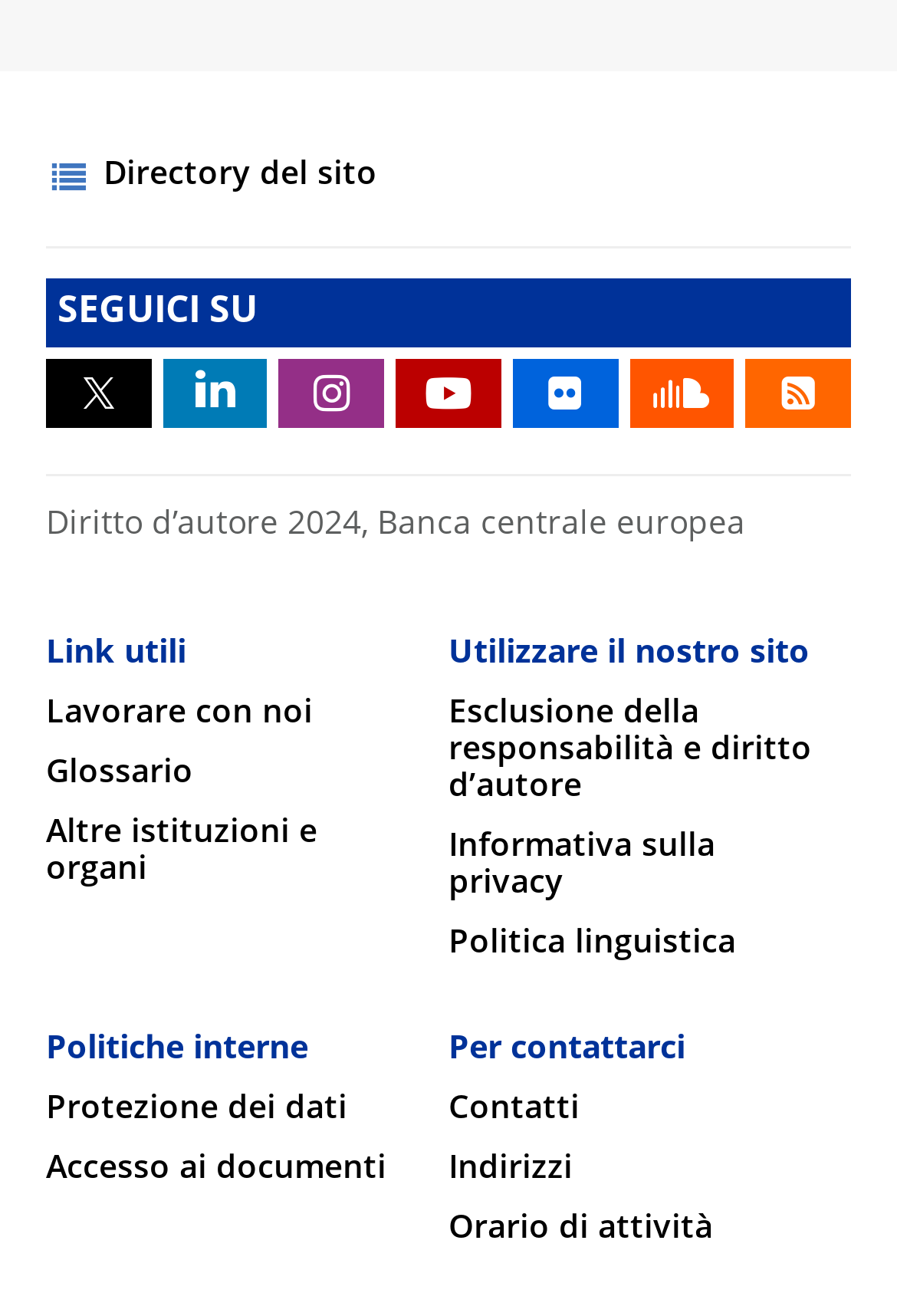Identify and provide the bounding box for the element described by: "Contatti".

[0.5, 0.83, 0.646, 0.854]